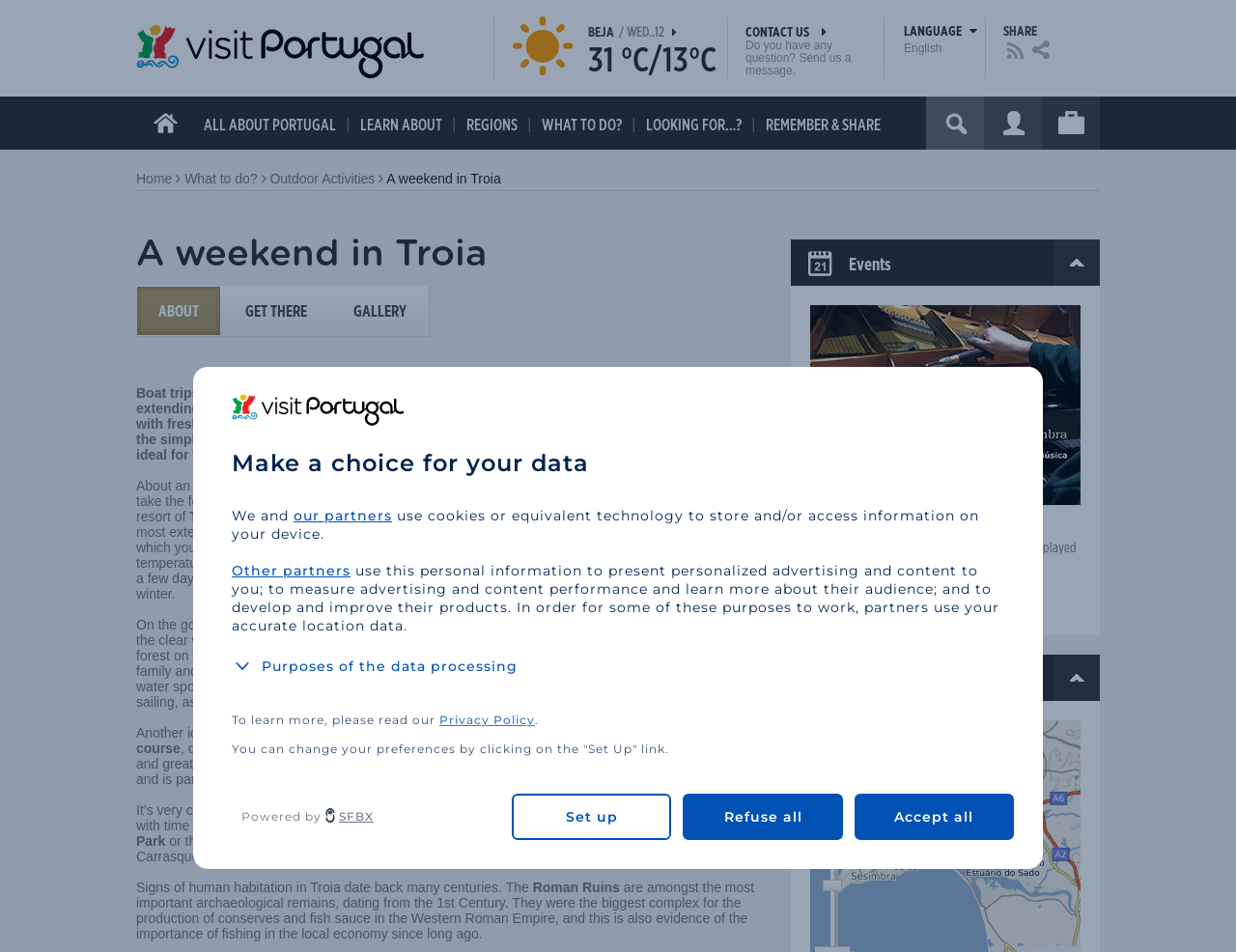With reference to the screenshot, provide a detailed response to the question below:
What is the name of the festival mentioned in the text?

The text mentions the festival as an event that takes place in the region, featuring sacred music being played at some of the most historic sites.